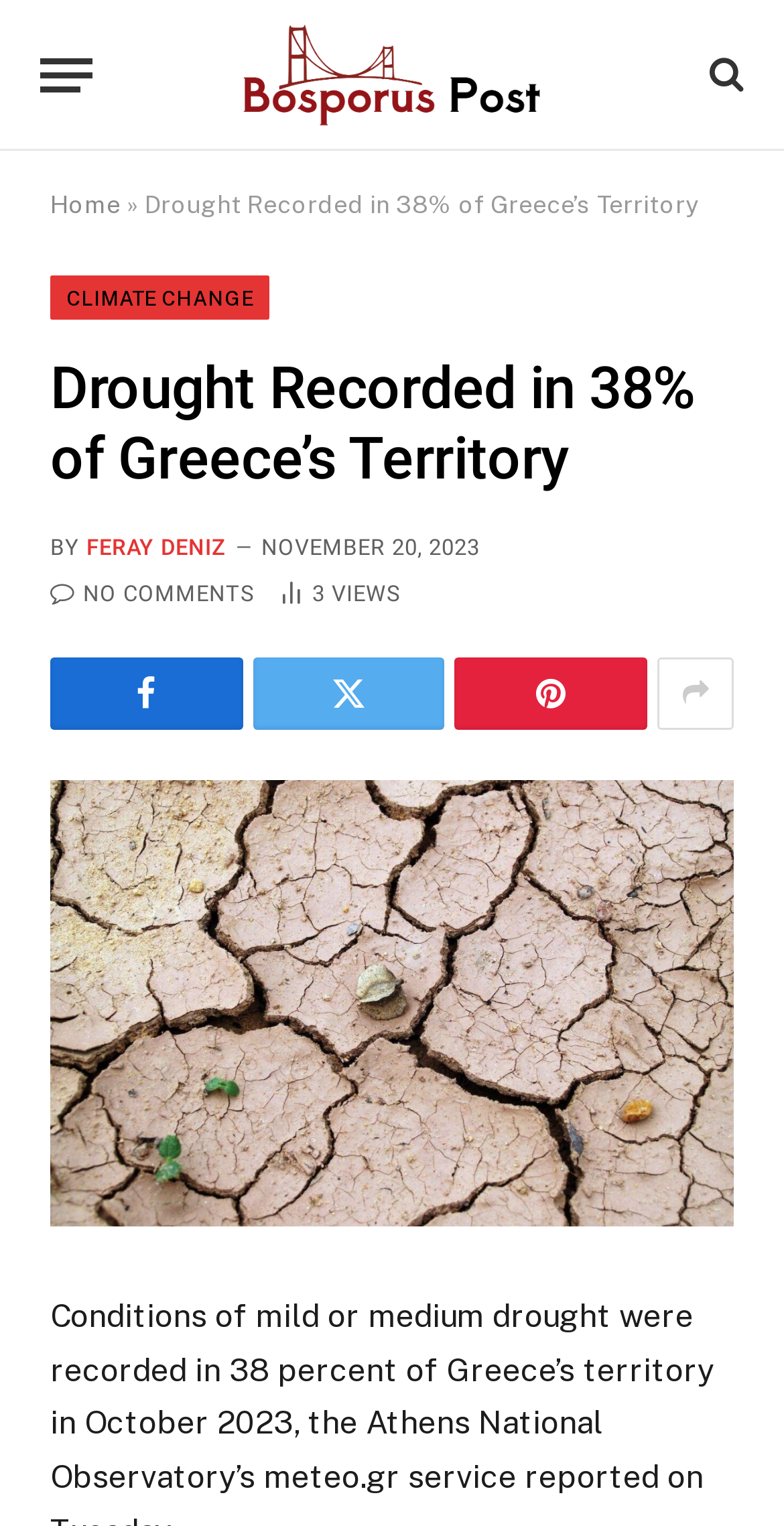Please find the bounding box coordinates of the section that needs to be clicked to achieve this instruction: "View the author's profile".

[0.11, 0.35, 0.289, 0.368]